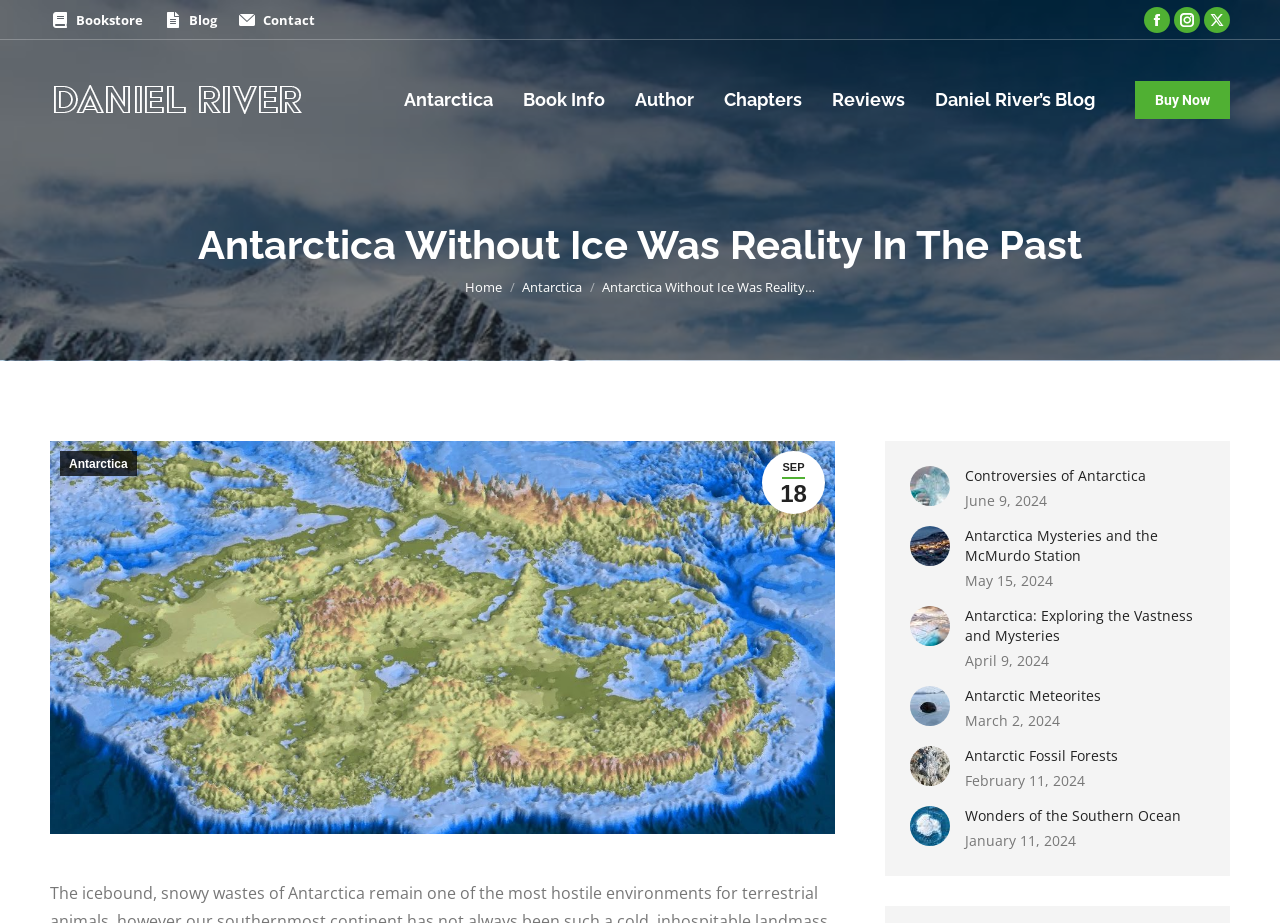Please specify the bounding box coordinates of the clickable region to carry out the following instruction: "View the image of Daniel River". The coordinates should be four float numbers between 0 and 1, in the format [left, top, right, bottom].

[0.039, 0.091, 0.254, 0.126]